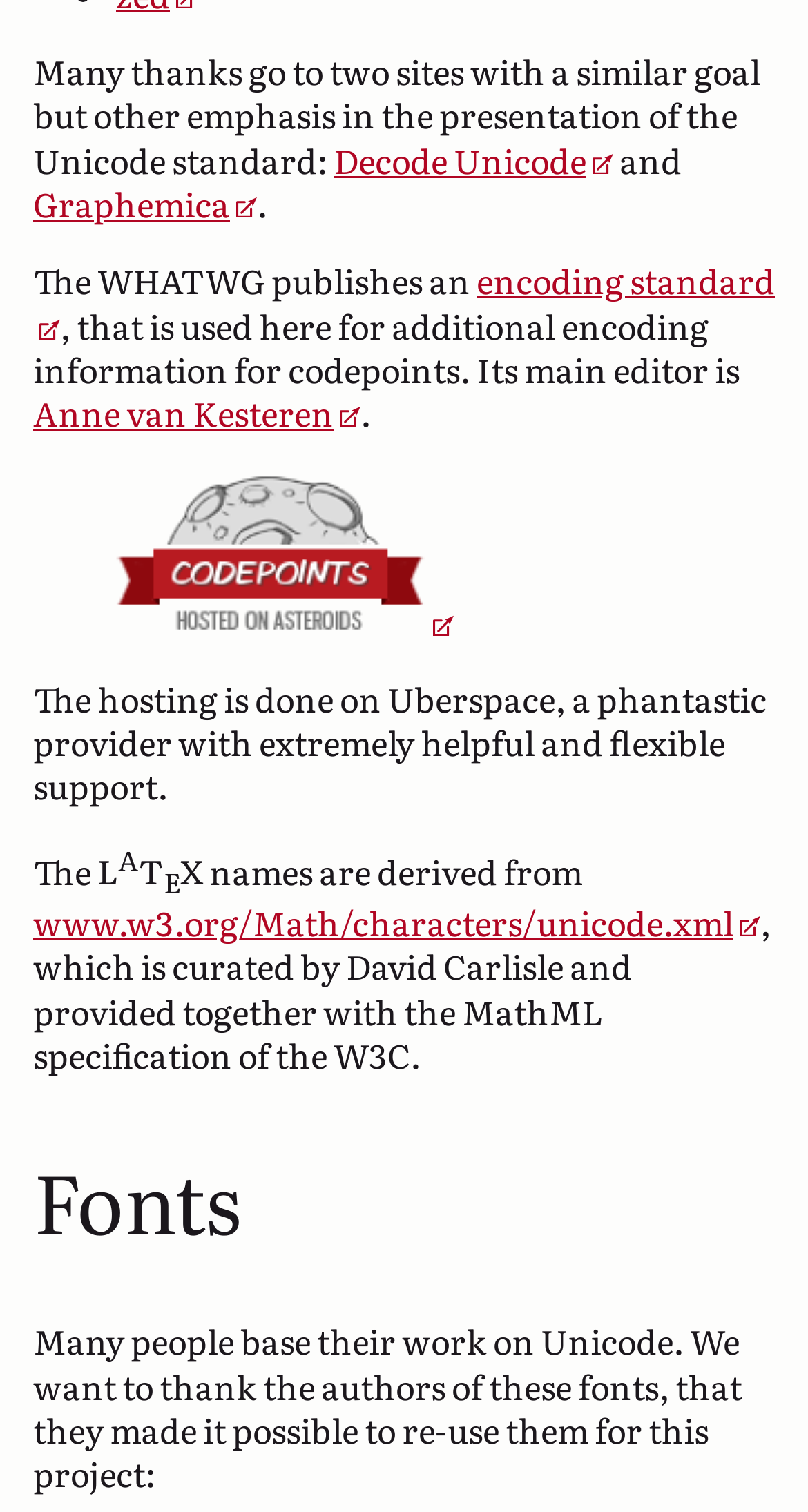Locate the bounding box coordinates of the element to click to perform the following action: 'Visit the 'Graphemica' website'. The coordinates should be given as four float values between 0 and 1, in the form of [left, top, right, bottom].

[0.041, 0.118, 0.318, 0.151]